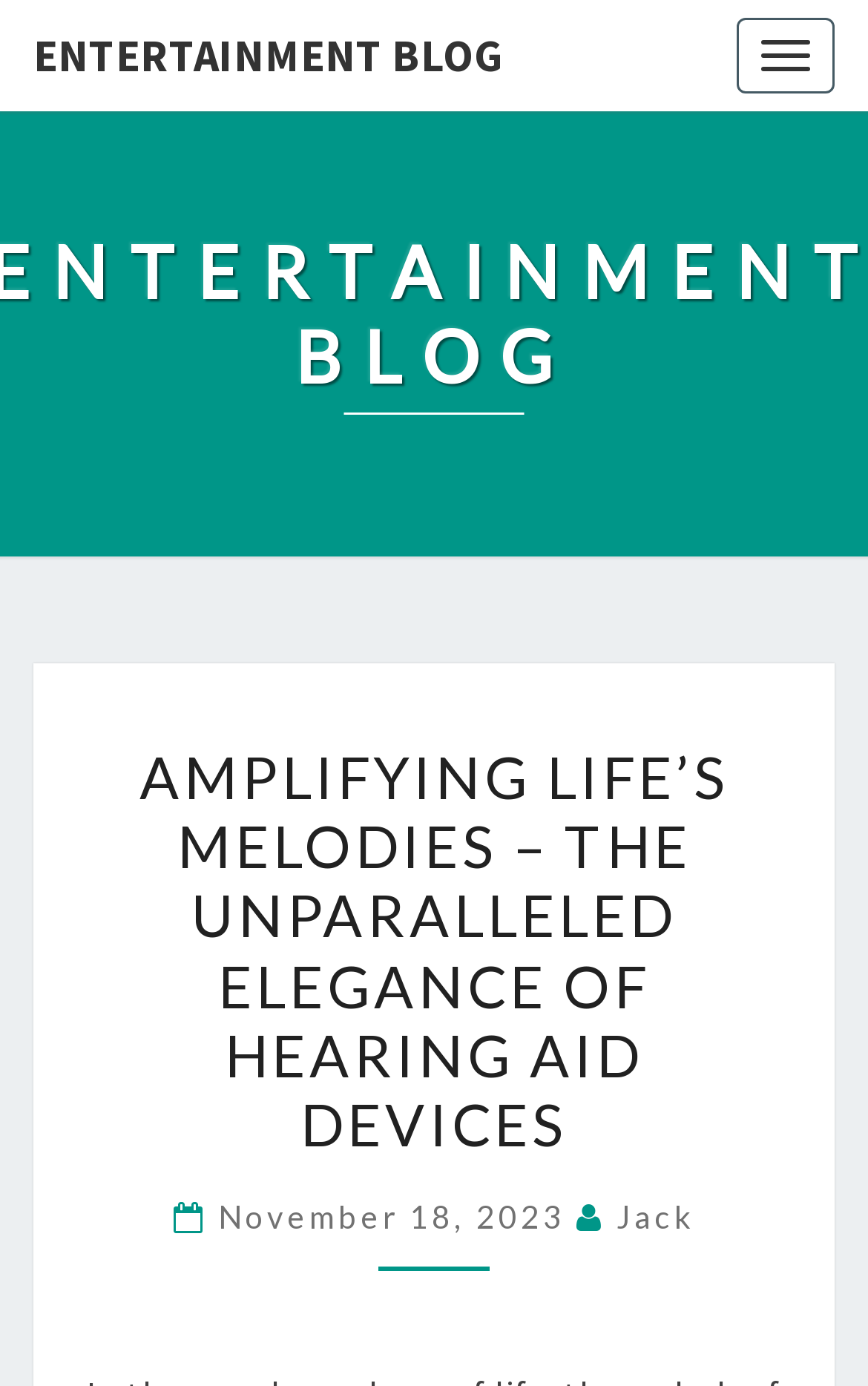Who is the author of the latest article?
Look at the screenshot and provide an in-depth answer.

The latest article's author is mentioned in the heading ' November 18, 2023  Jack' as 'Jack'.